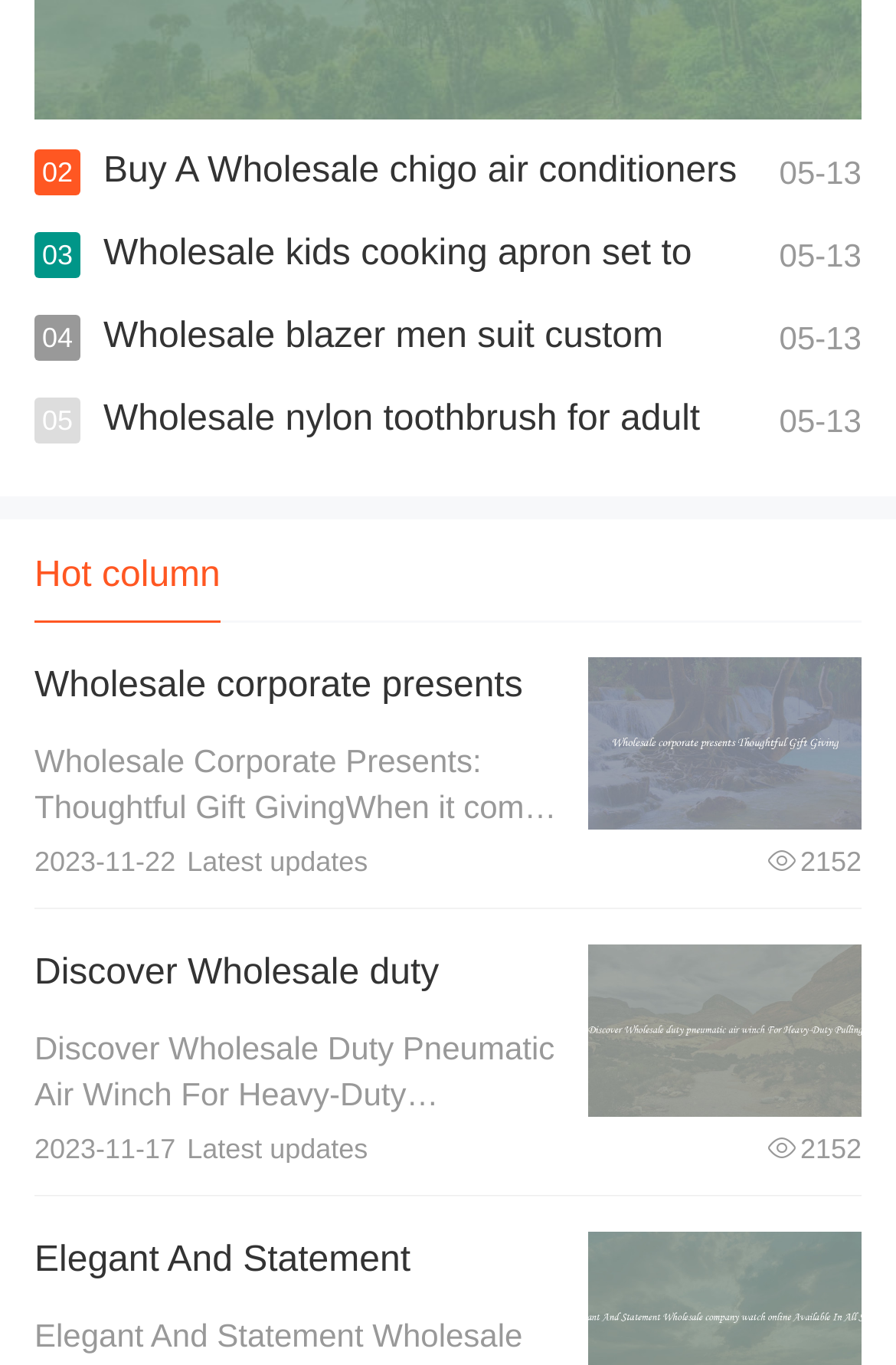Locate the coordinates of the bounding box for the clickable region that fulfills this instruction: "Search for your answers here".

None